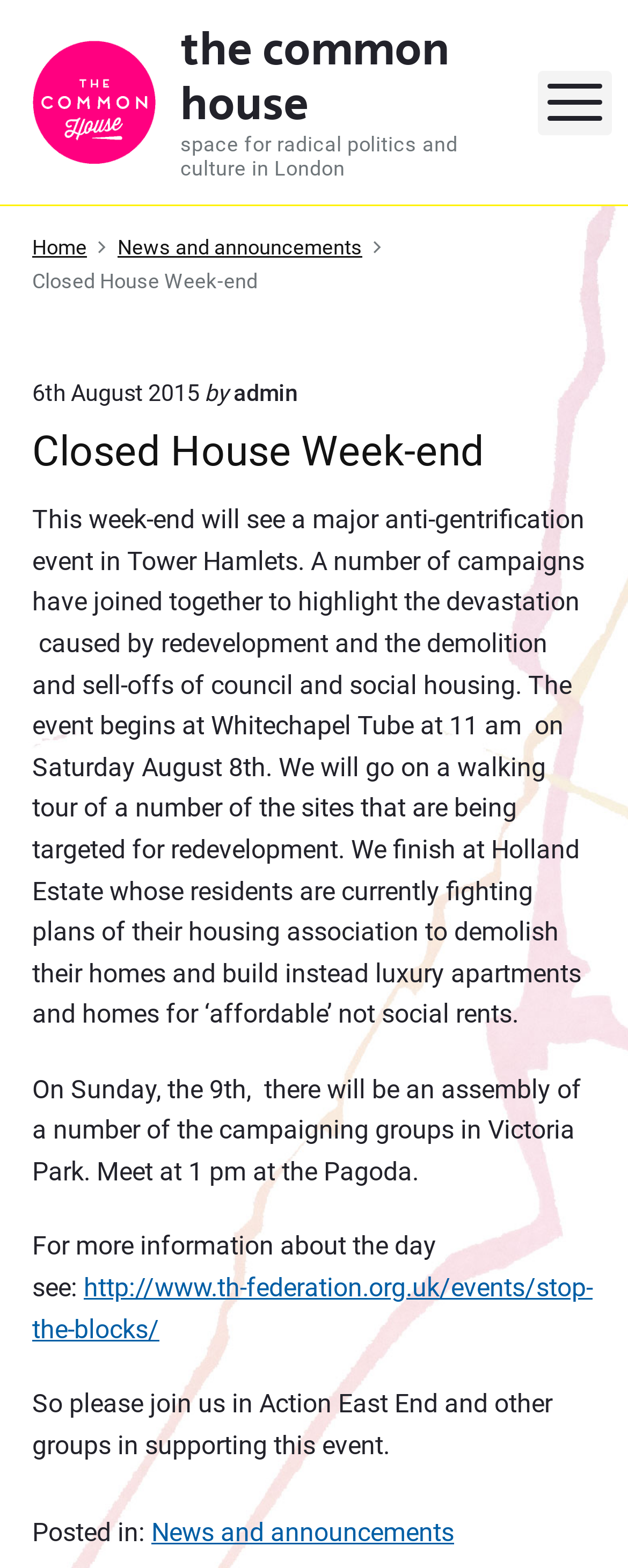What is the URL of the webpage for more information about the event?
Using the image provided, answer with just one word or phrase.

http://www.th-federation.org.uk/events/stop-the-blocks/